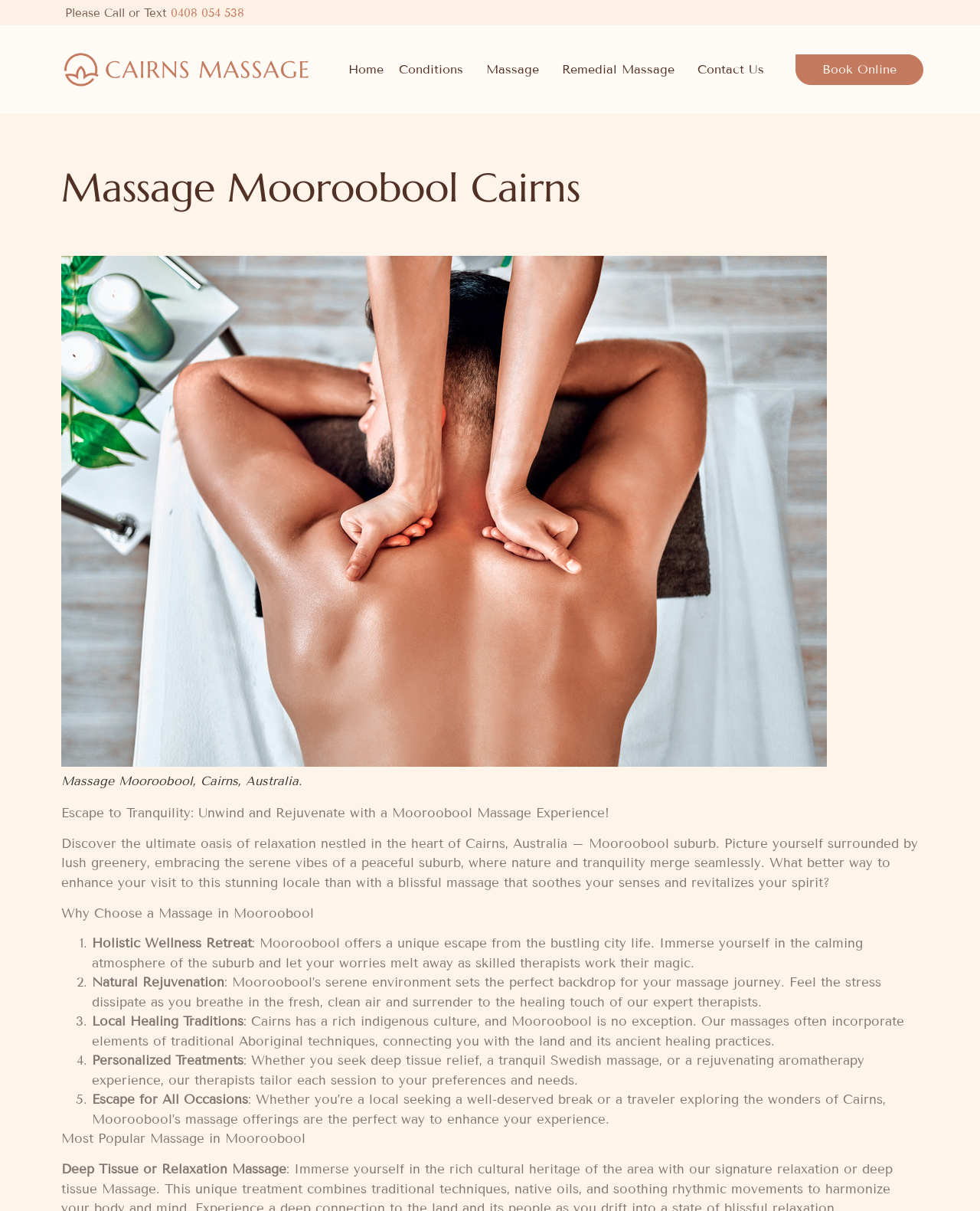Find the bounding box coordinates of the clickable area required to complete the following action: "Book online".

[0.812, 0.045, 0.942, 0.07]